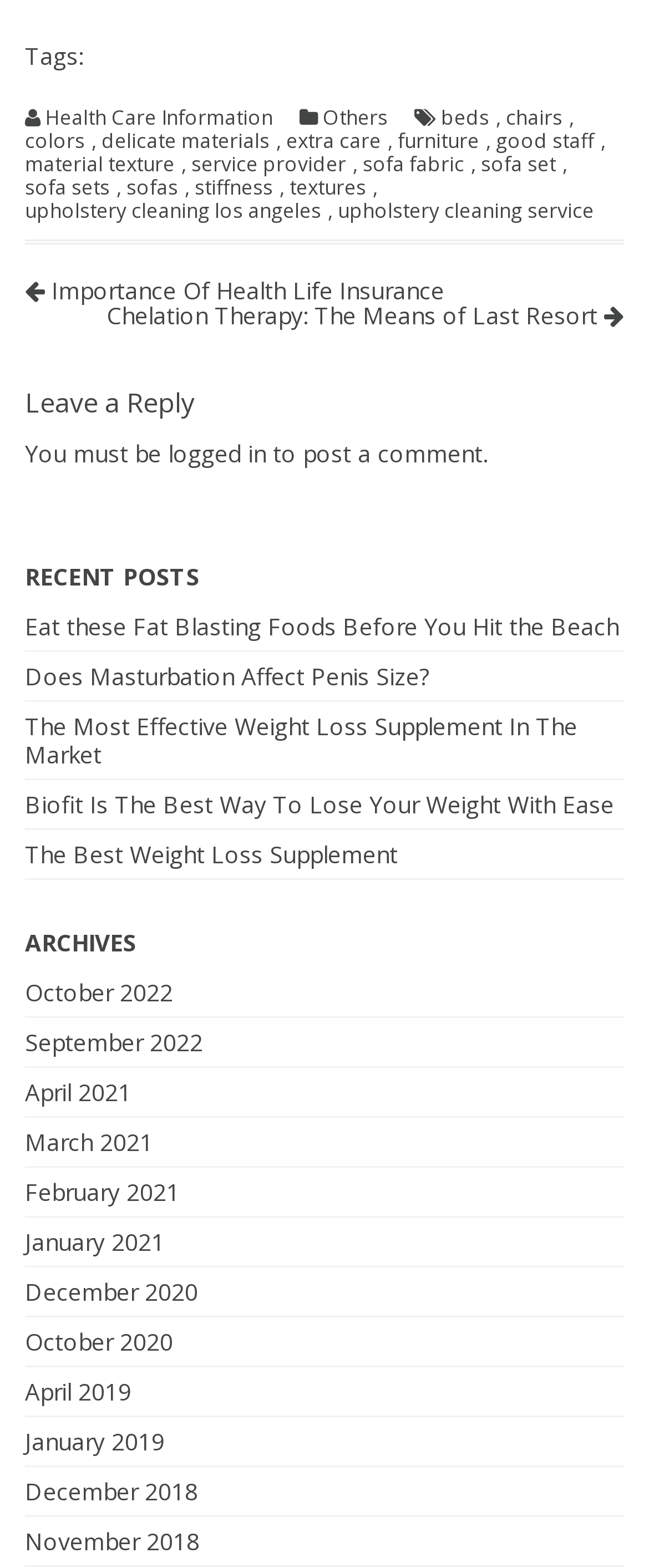Based on the element description "material texture", predict the bounding box coordinates of the UI element.

[0.038, 0.098, 0.279, 0.112]